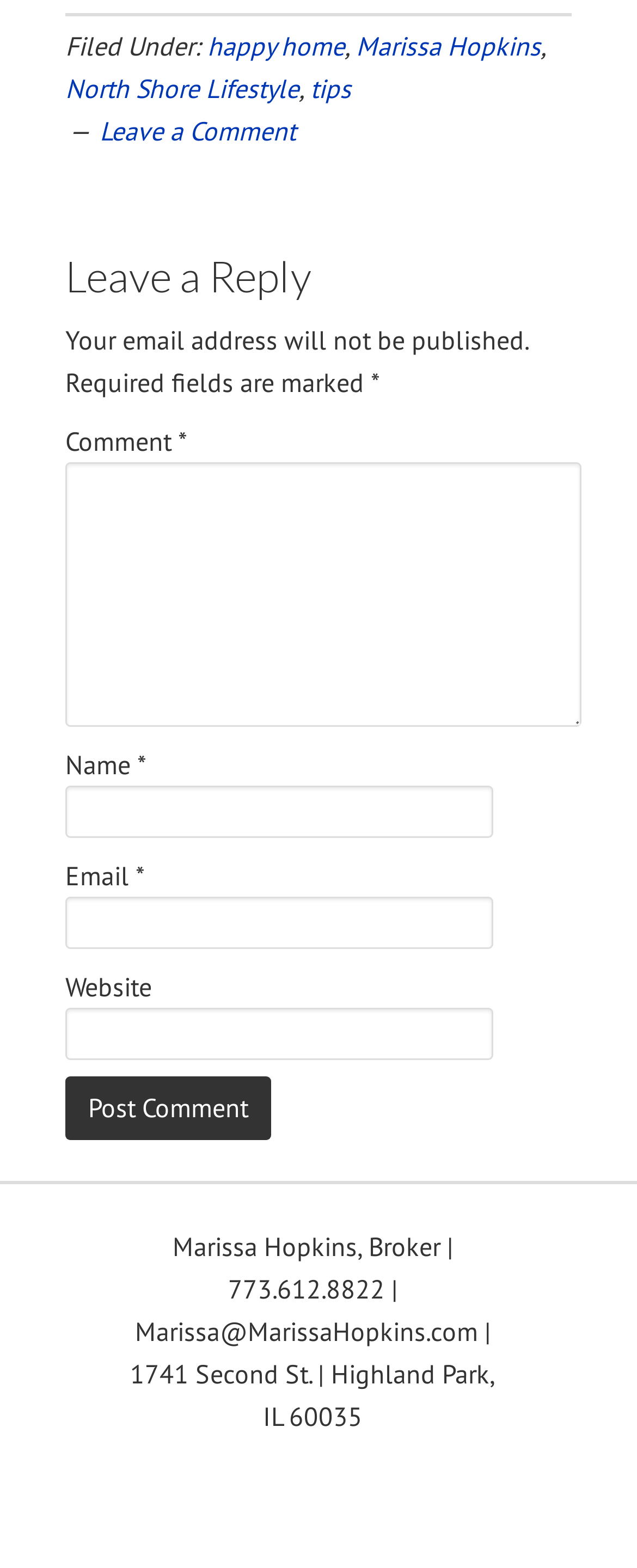What is the name of the author?
Observe the image and answer the question with a one-word or short phrase response.

Marissa Hopkins